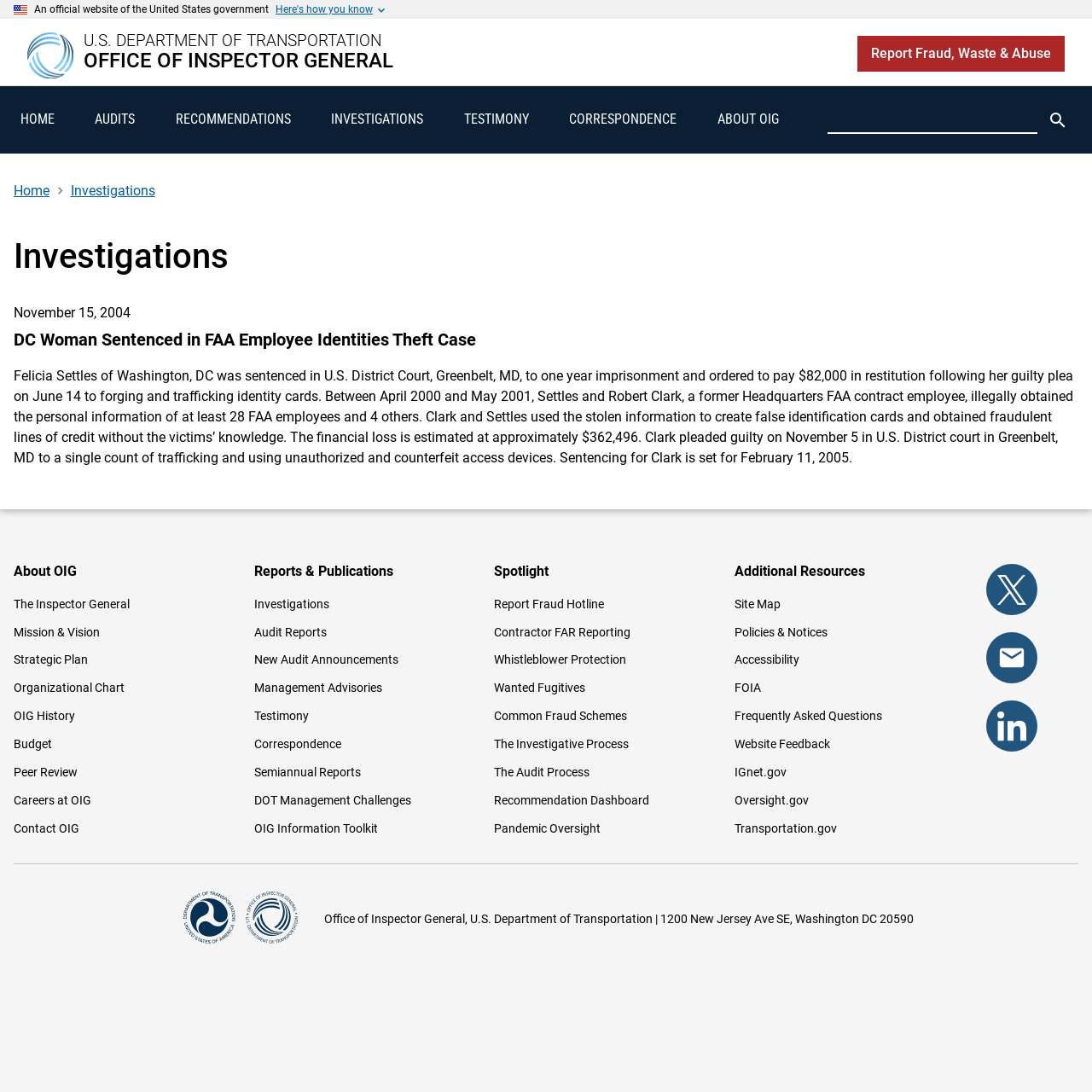Locate the bounding box coordinates of the area you need to click to fulfill this instruction: 'Learn about becoming a construction contractor'. The coordinates must be in the form of four float numbers ranging from 0 to 1: [left, top, right, bottom].

None